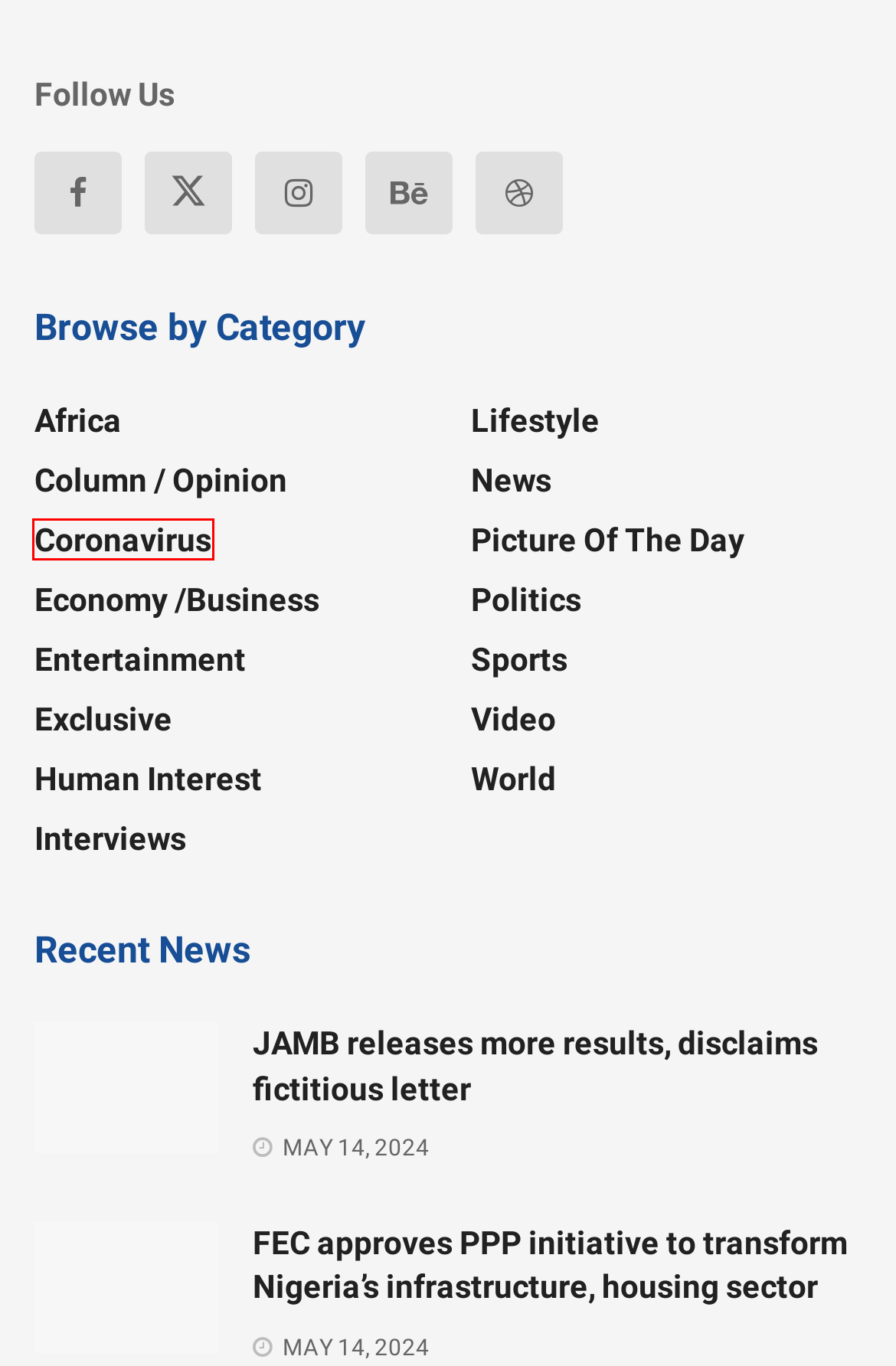Review the screenshot of a webpage that includes a red bounding box. Choose the most suitable webpage description that matches the new webpage after clicking the element within the red bounding box. Here are the candidates:
A. Human Interest – Veritynews
B. News – Veritynews
C. Entertainment – Veritynews
D. Politics – Veritynews
E. Exclusive – Veritynews
F. Sports – Veritynews
G. Coronavirus – Veritynews
H. Lifestyle – Veritynews

G